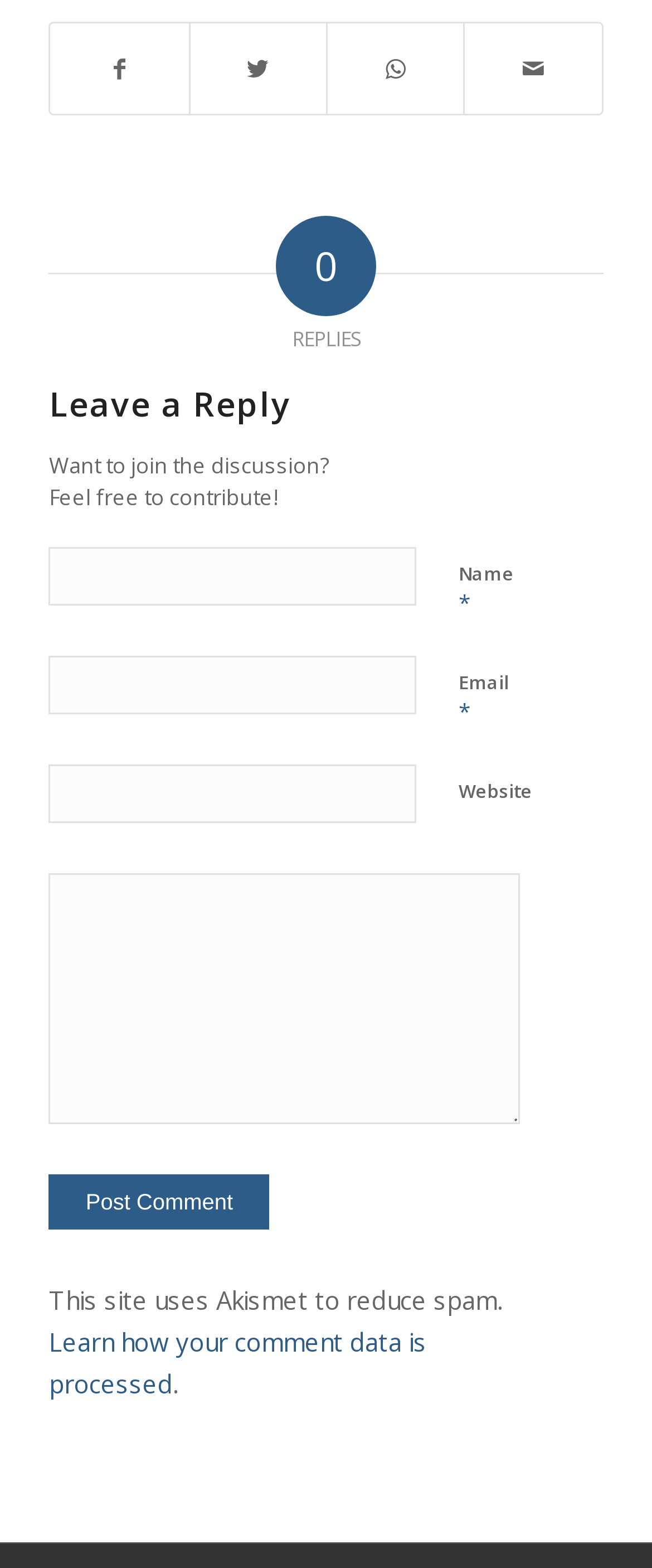Determine the bounding box coordinates of the region to click in order to accomplish the following instruction: "Post a comment". Provide the coordinates as four float numbers between 0 and 1, specifically [left, top, right, bottom].

[0.075, 0.749, 0.414, 0.785]